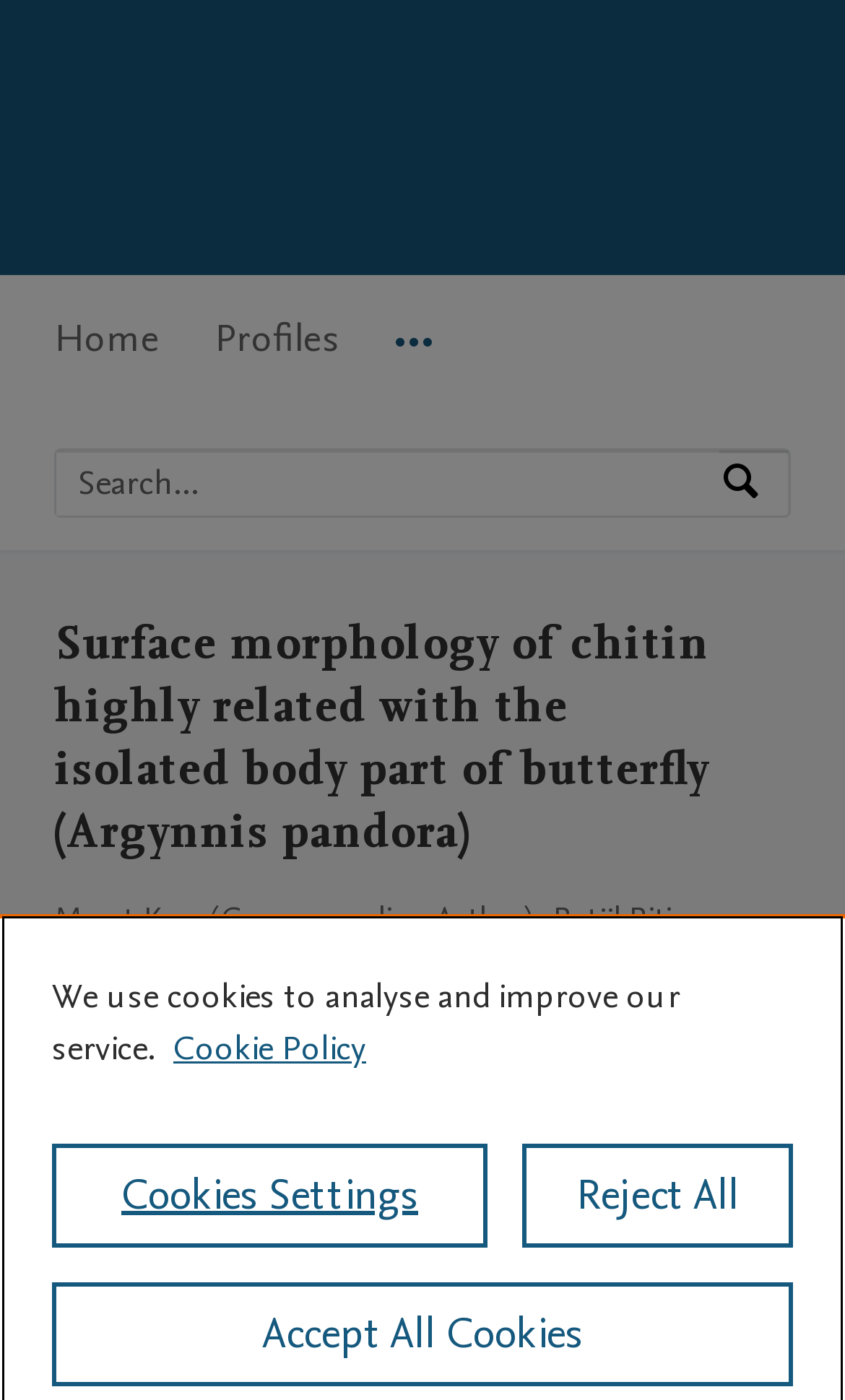Locate the bounding box coordinates of the clickable area to execute the instruction: "Read article by Murat Kaya". Provide the coordinates as four float numbers between 0 and 1, represented as [left, top, right, bottom].

[0.064, 0.64, 0.836, 0.671]